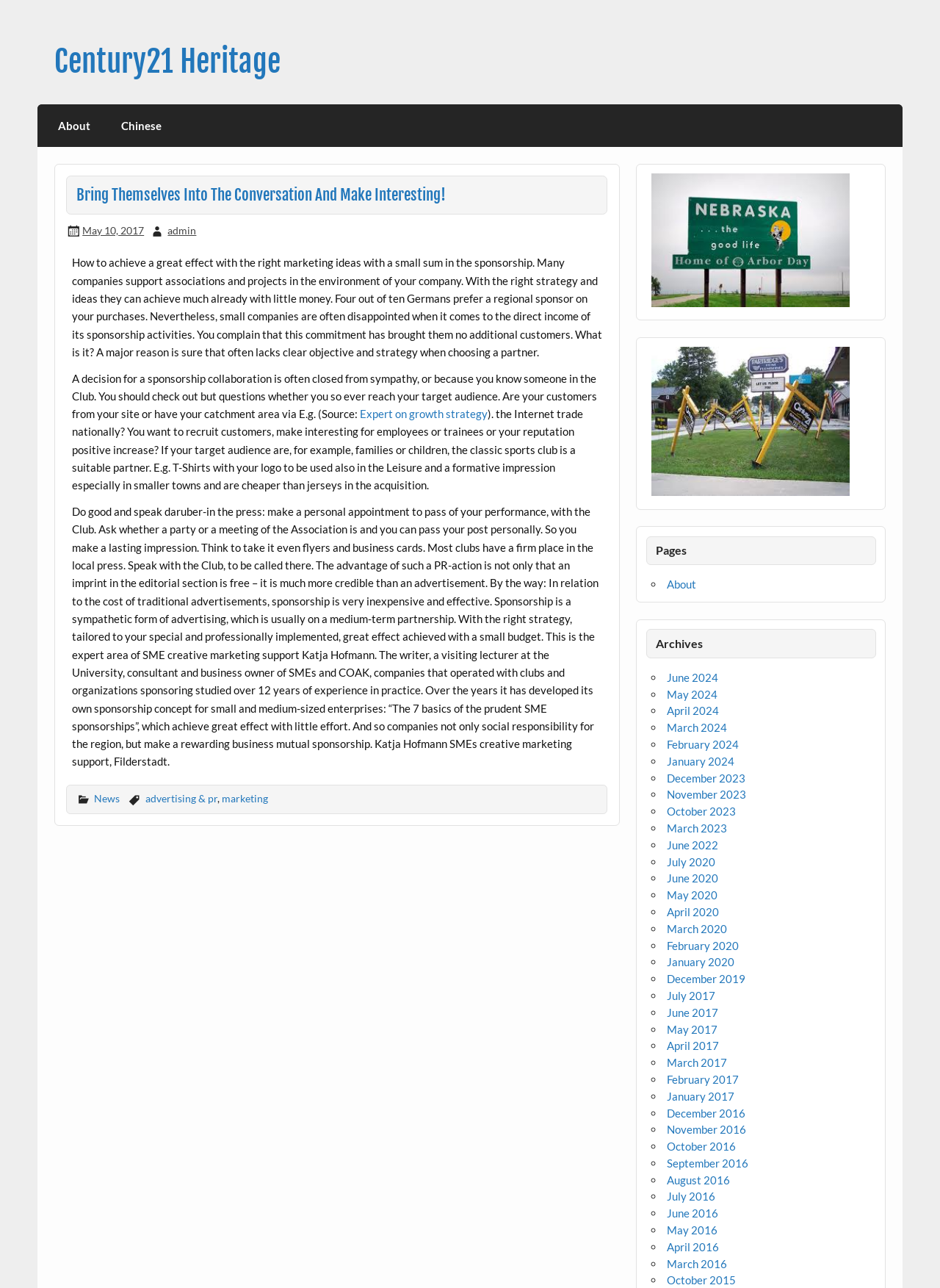How many images are on the webpage?
Based on the image content, provide your answer in one word or a short phrase.

2